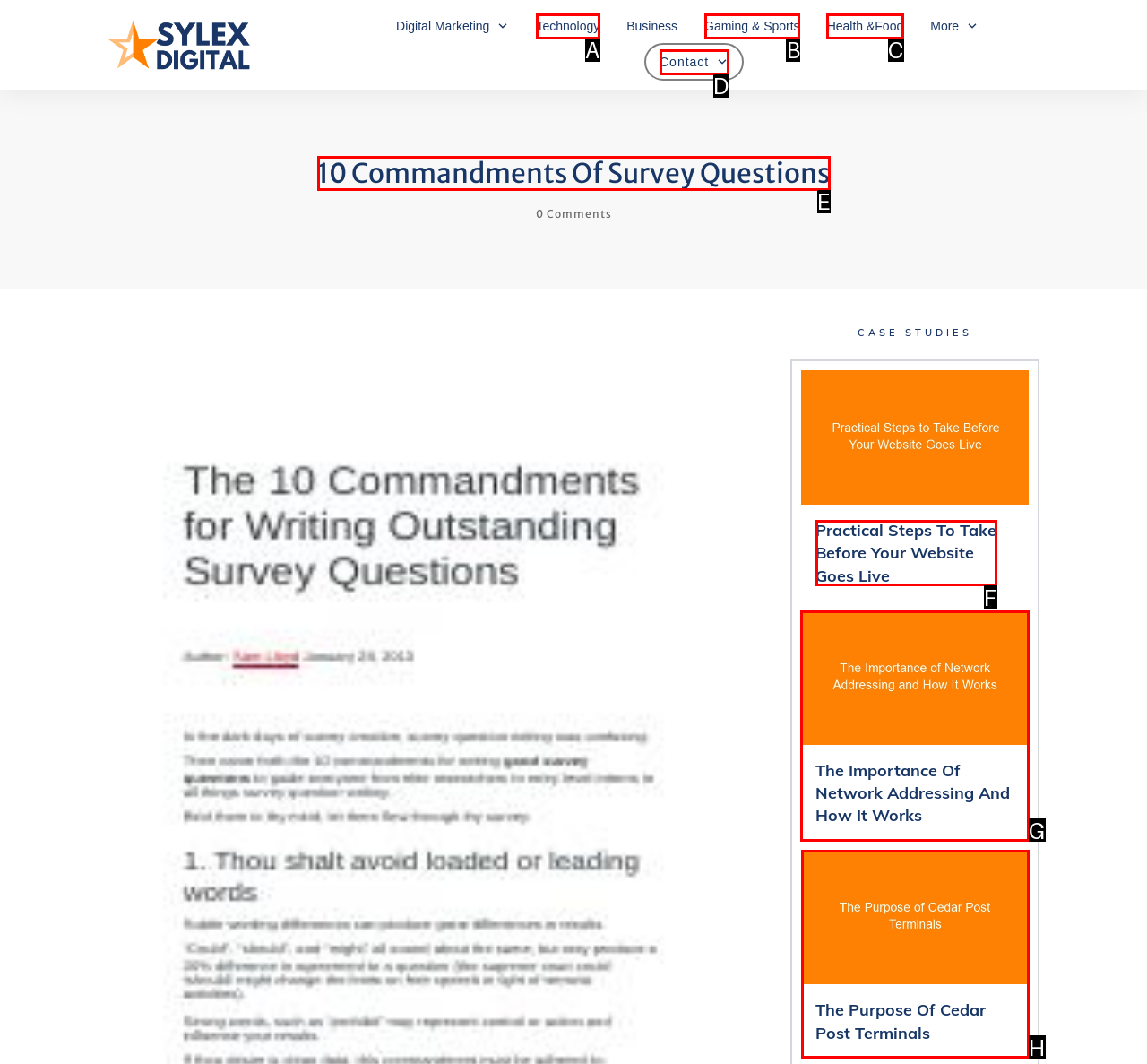Select the appropriate HTML element that needs to be clicked to finish the task: Learn about 'The Importance Of Network Addressing And How It Works'
Reply with the letter of the chosen option.

G